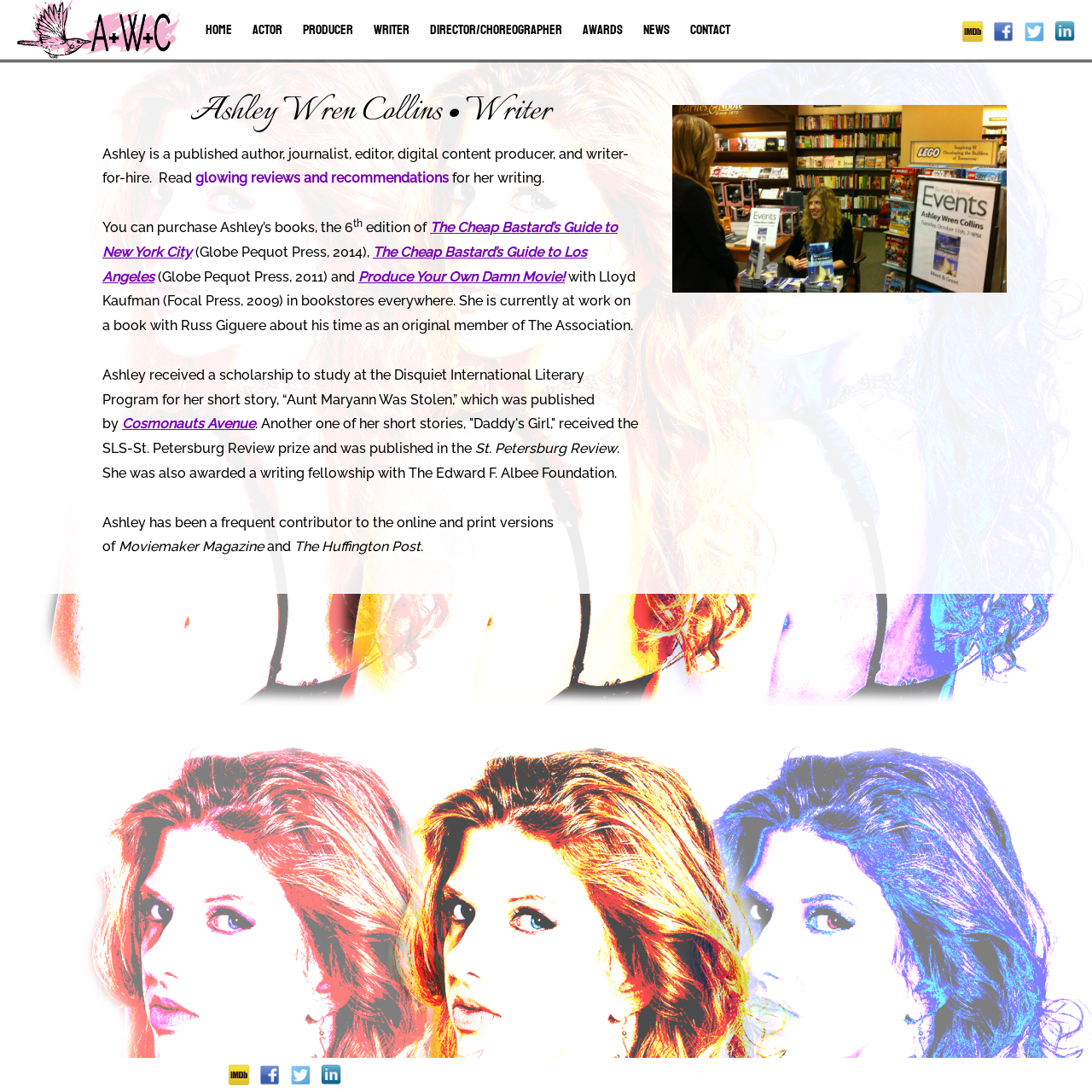What is Ashley Wren Collins' profession?
Based on the image, answer the question with a single word or brief phrase.

Writer